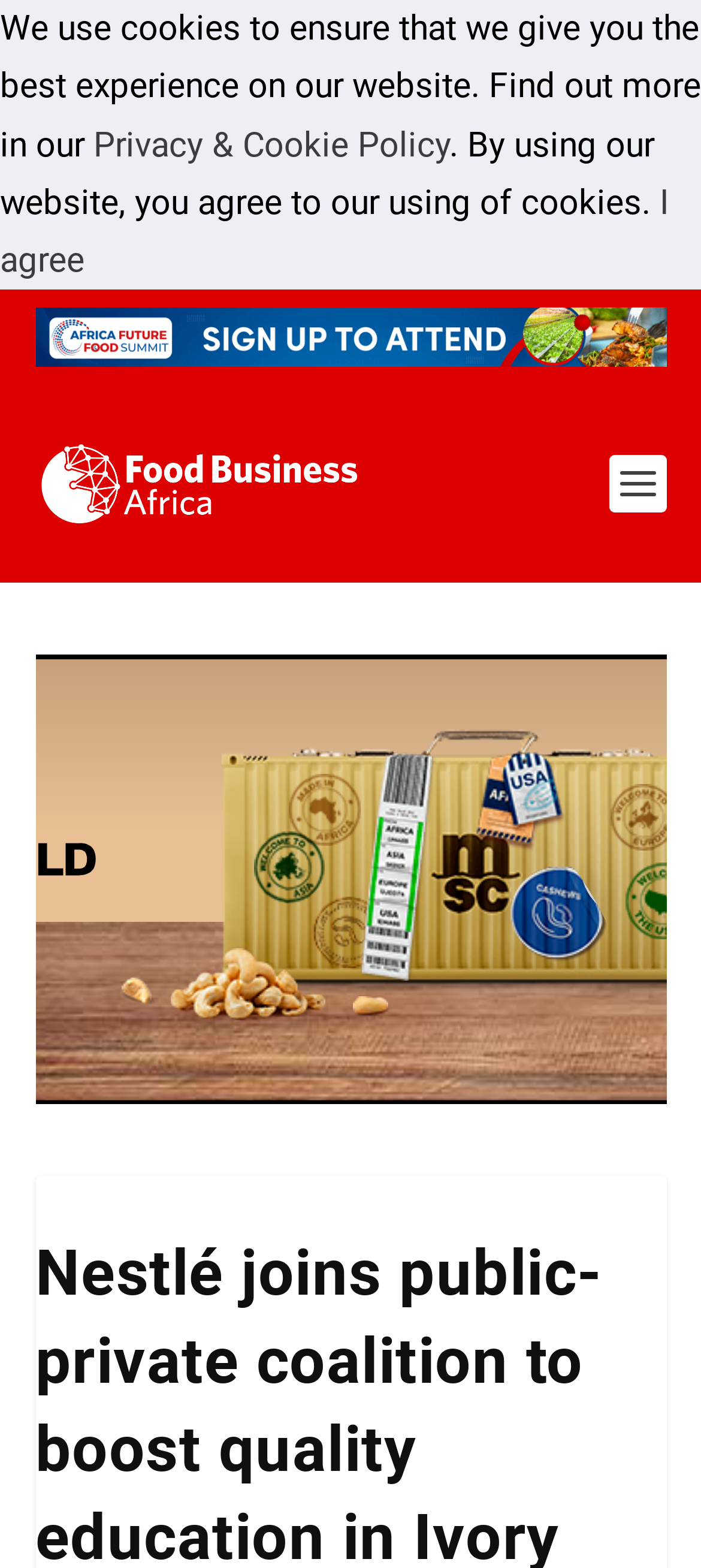Based on the element description: "alt="Advertisement"", identify the bounding box coordinates for this UI element. The coordinates must be four float numbers between 0 and 1, listed as [left, top, right, bottom].

[0.05, 0.197, 0.95, 0.234]